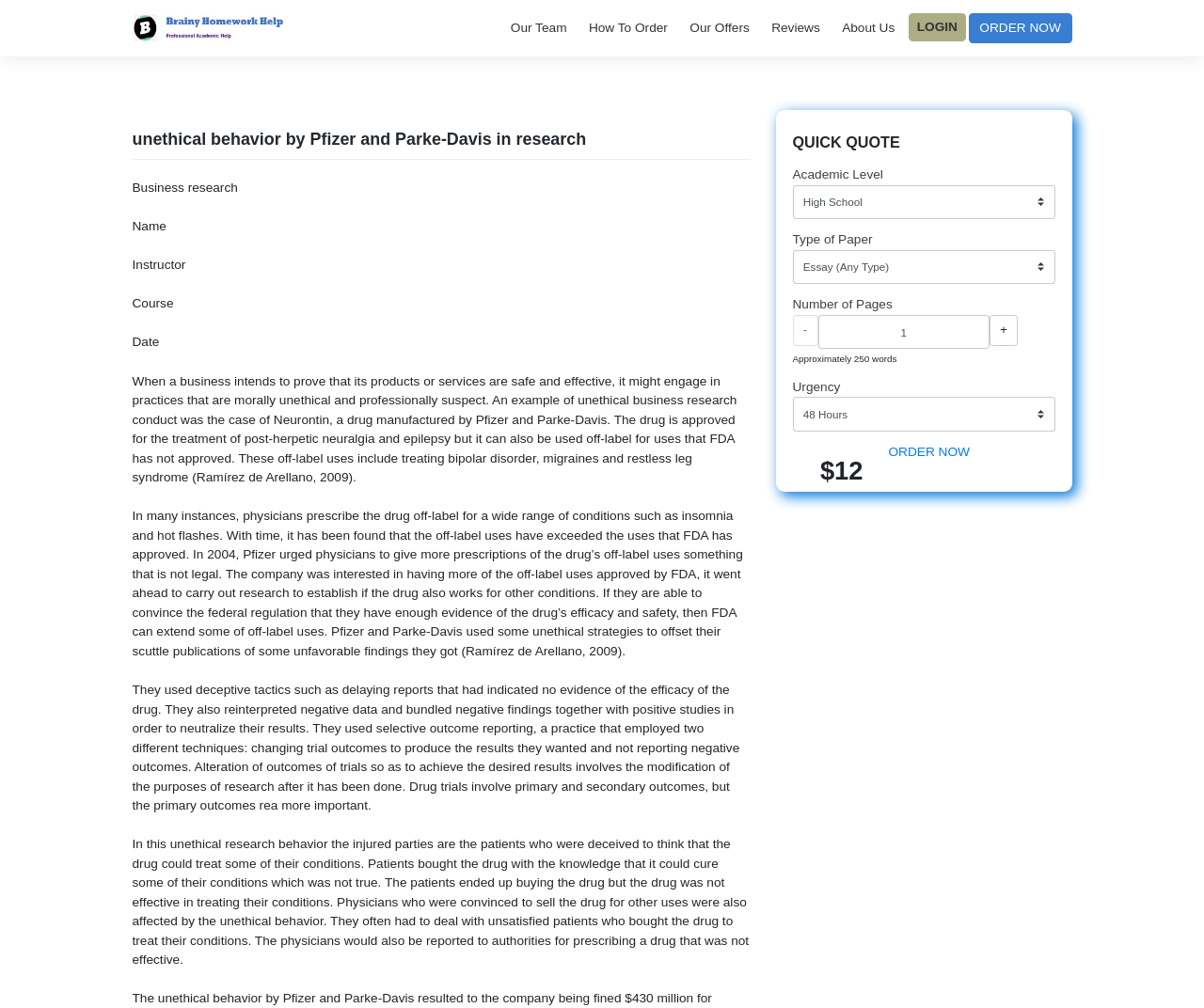What is the cost of the paper according to the 'QUICK QUOTE' section?
Using the information from the image, provide a comprehensive answer to the question.

The 'QUICK QUOTE' section displays a cost of '$12' for the paper, which is likely based on the default values selected in the form.